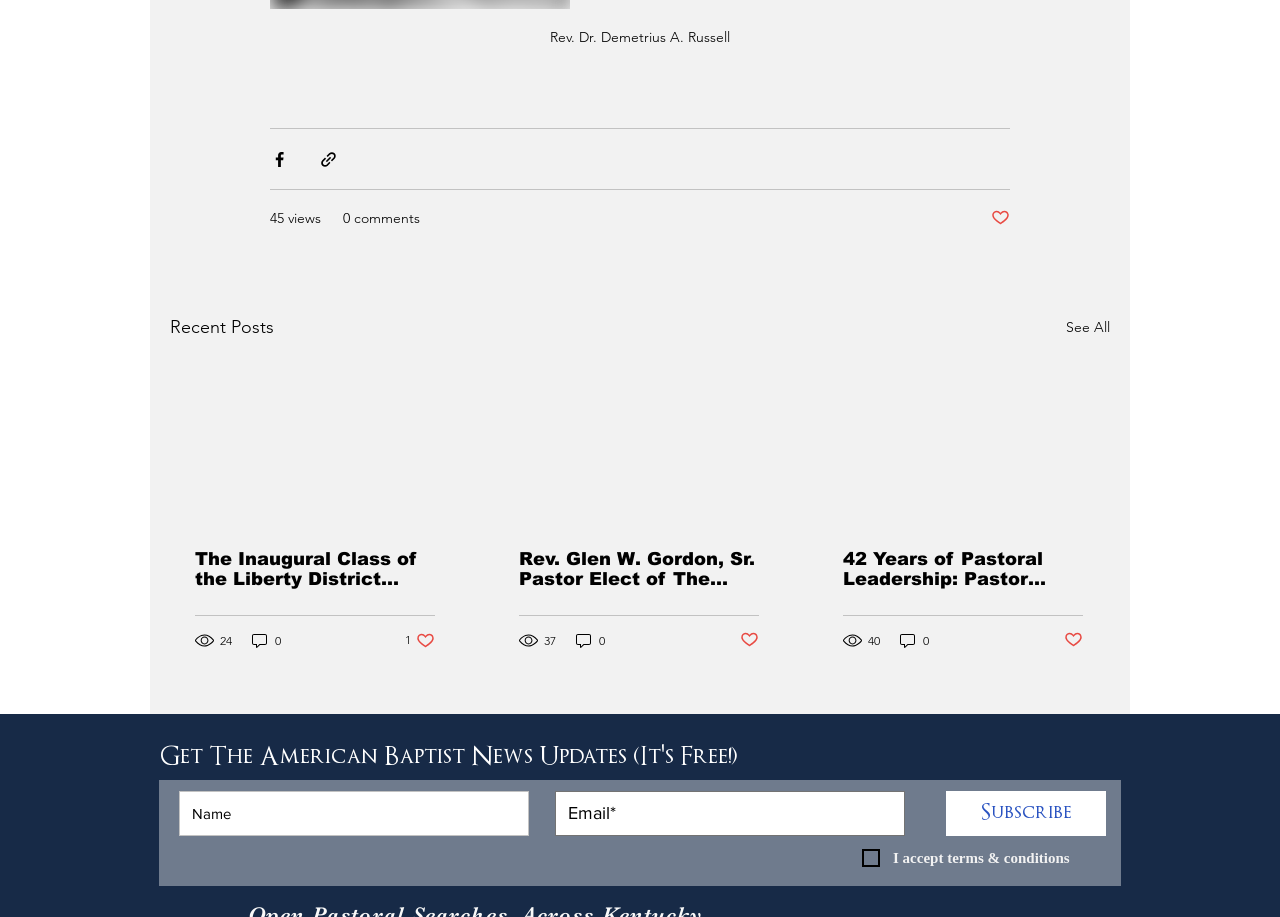Please identify the bounding box coordinates of the area that needs to be clicked to follow this instruction: "Subscribe to The American Baptist News Updates".

[0.739, 0.863, 0.864, 0.912]